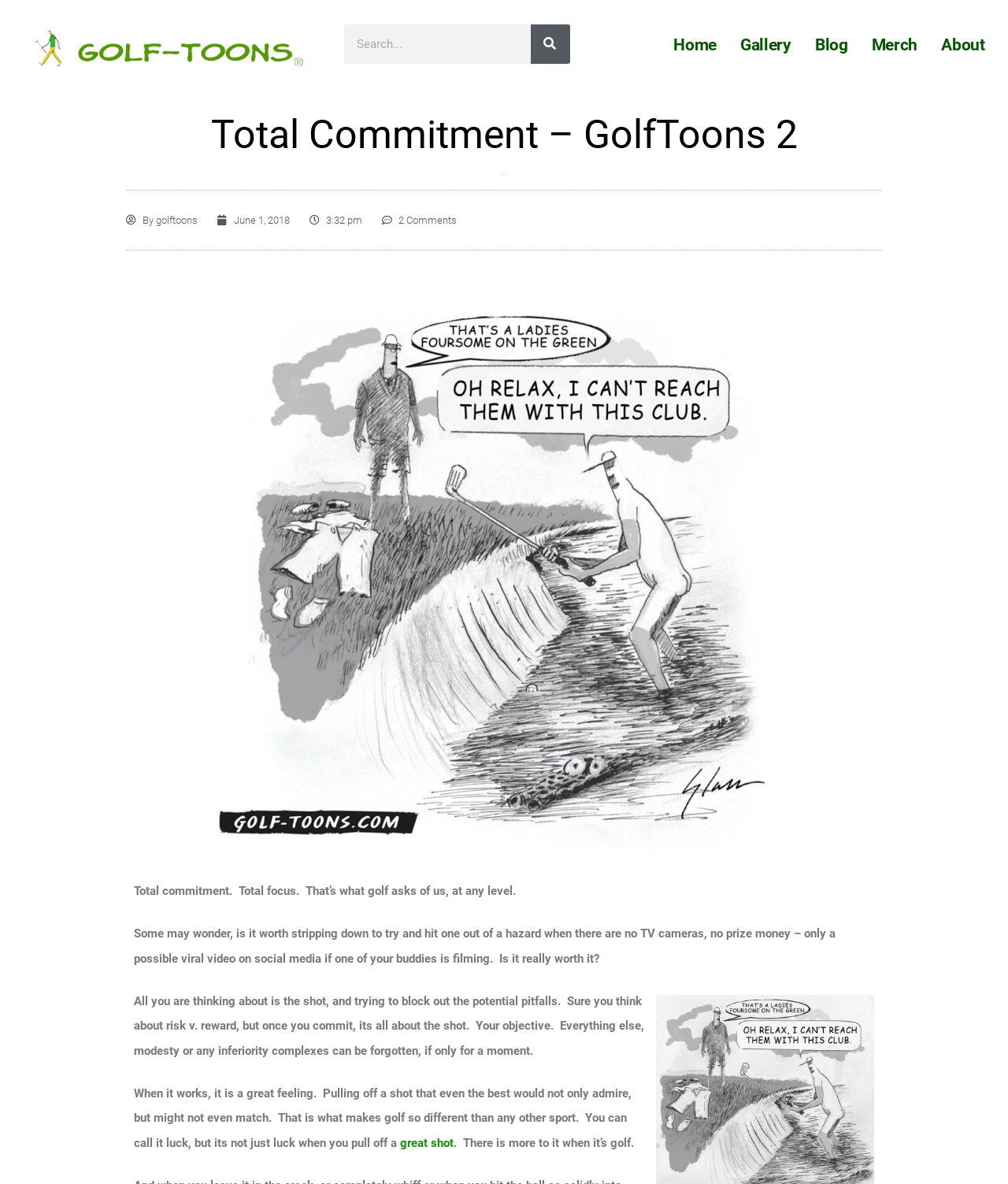What is the name of the original illustration?
Answer the question with a single word or phrase by looking at the picture.

Total Commitment – GolfToons 2